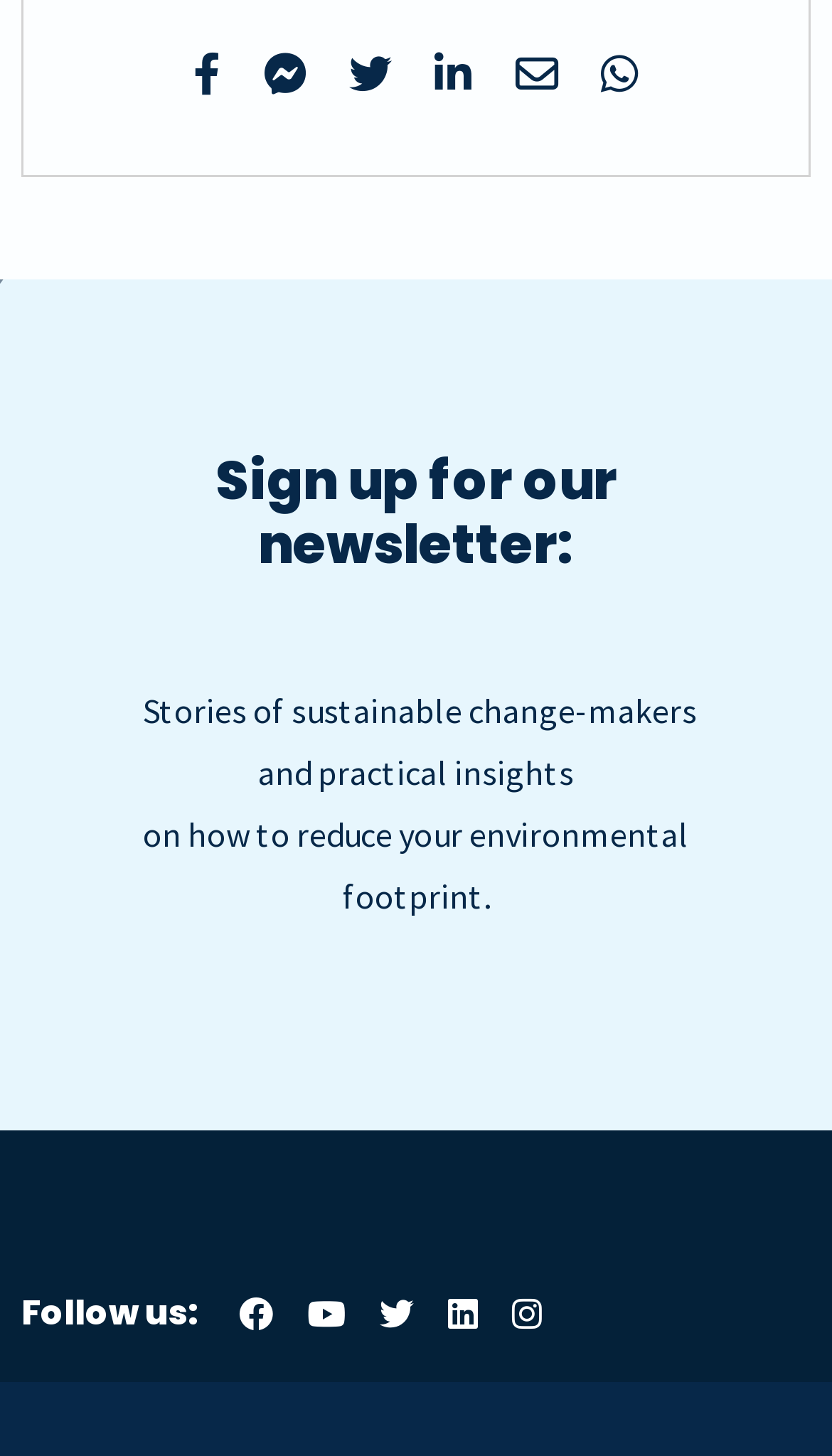Locate the bounding box of the UI element described in the following text: "Go to LinkedIn".

[0.538, 0.888, 0.574, 0.918]